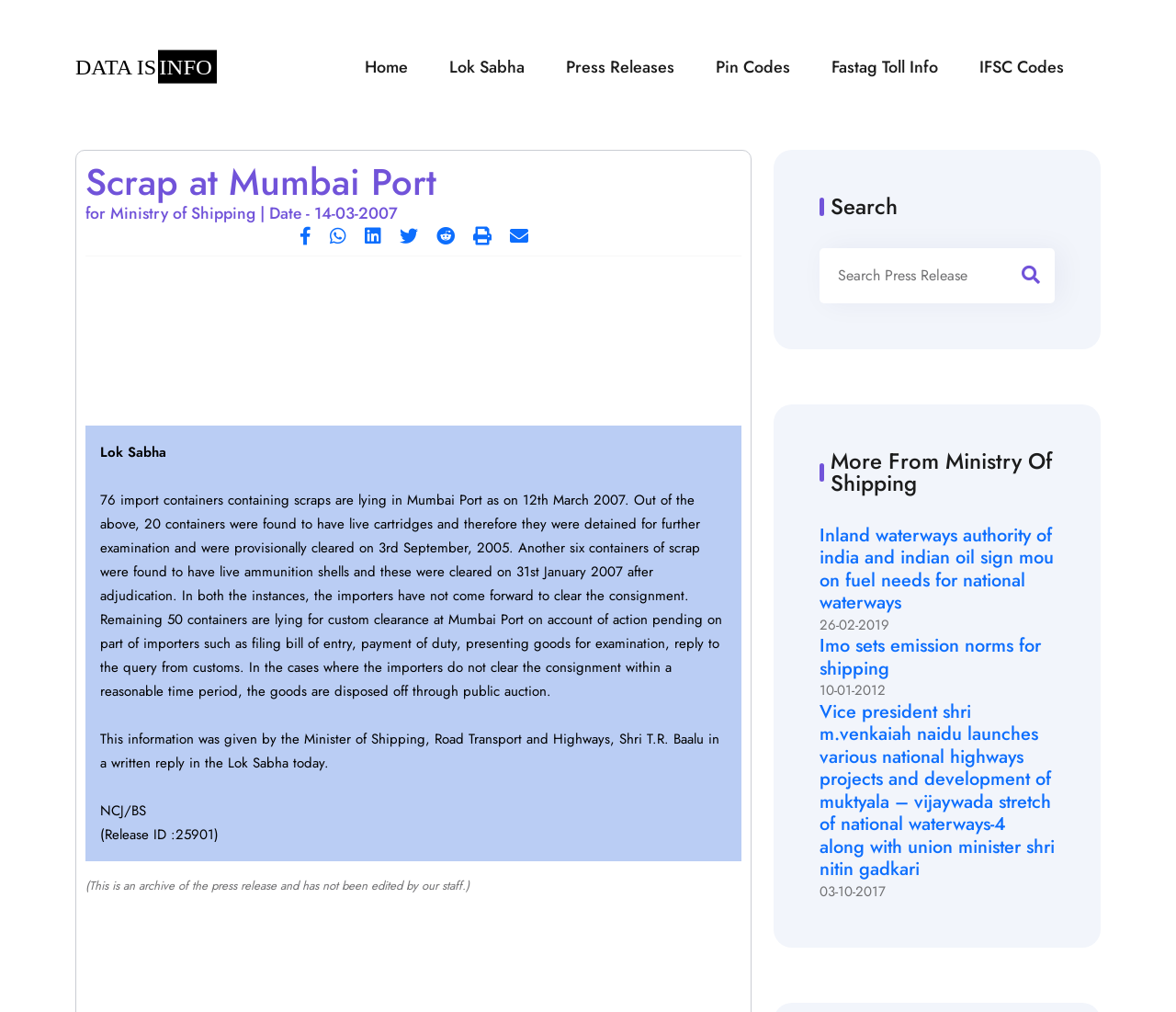Locate the bounding box coordinates of the UI element described by: "aria-label="Advertisement" name="aswift_1" title="Advertisement"". Provide the coordinates as four float numbers between 0 and 1, formatted as [left, top, right, bottom].

[0.073, 0.258, 0.63, 0.42]